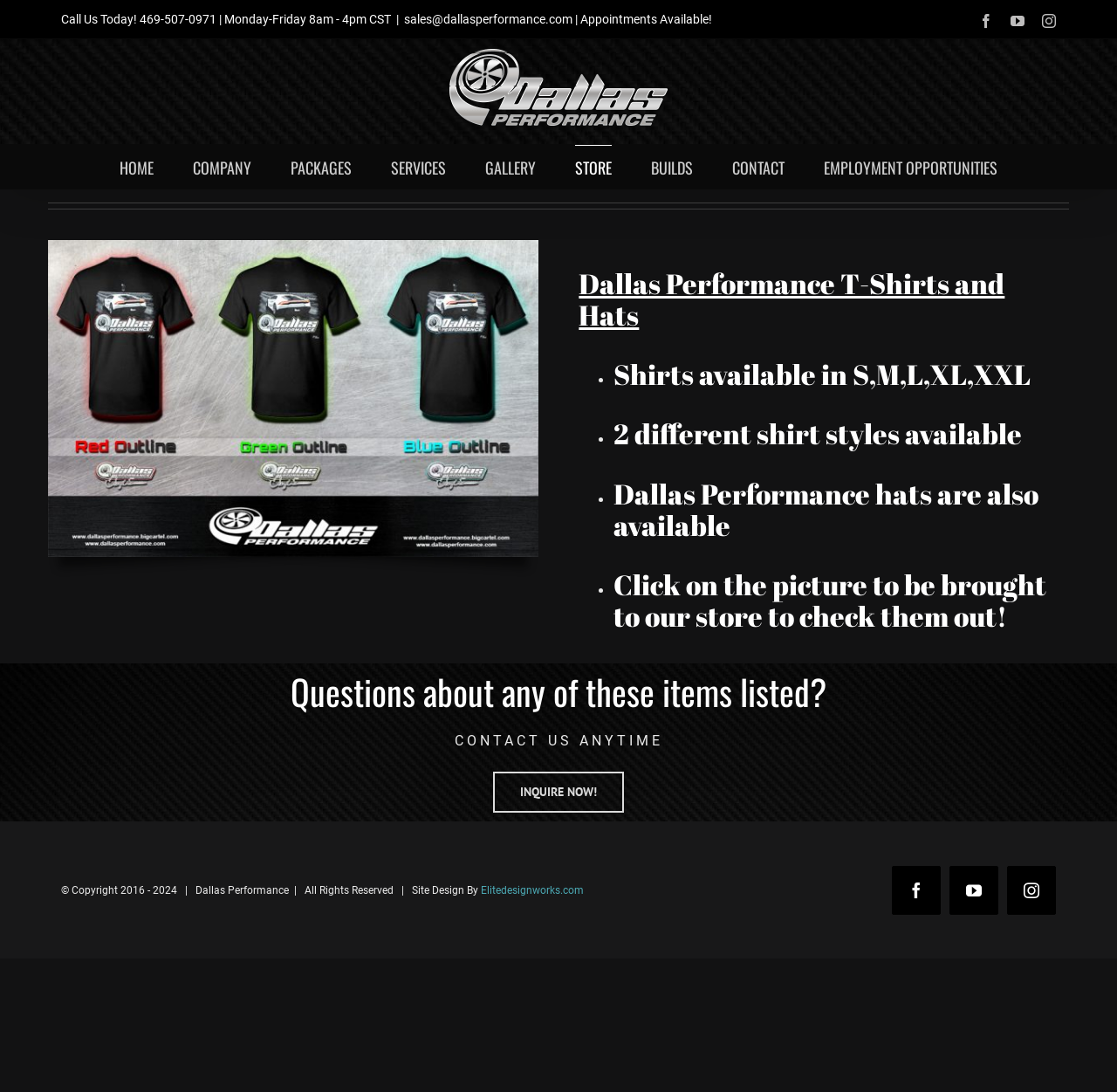Given the element description INQUIRE NOW!, predict the bounding box coordinates for the UI element in the webpage screenshot. The format should be (top-left x, top-left y, bottom-right x, bottom-right y), and the values should be between 0 and 1.

[0.441, 0.707, 0.559, 0.744]